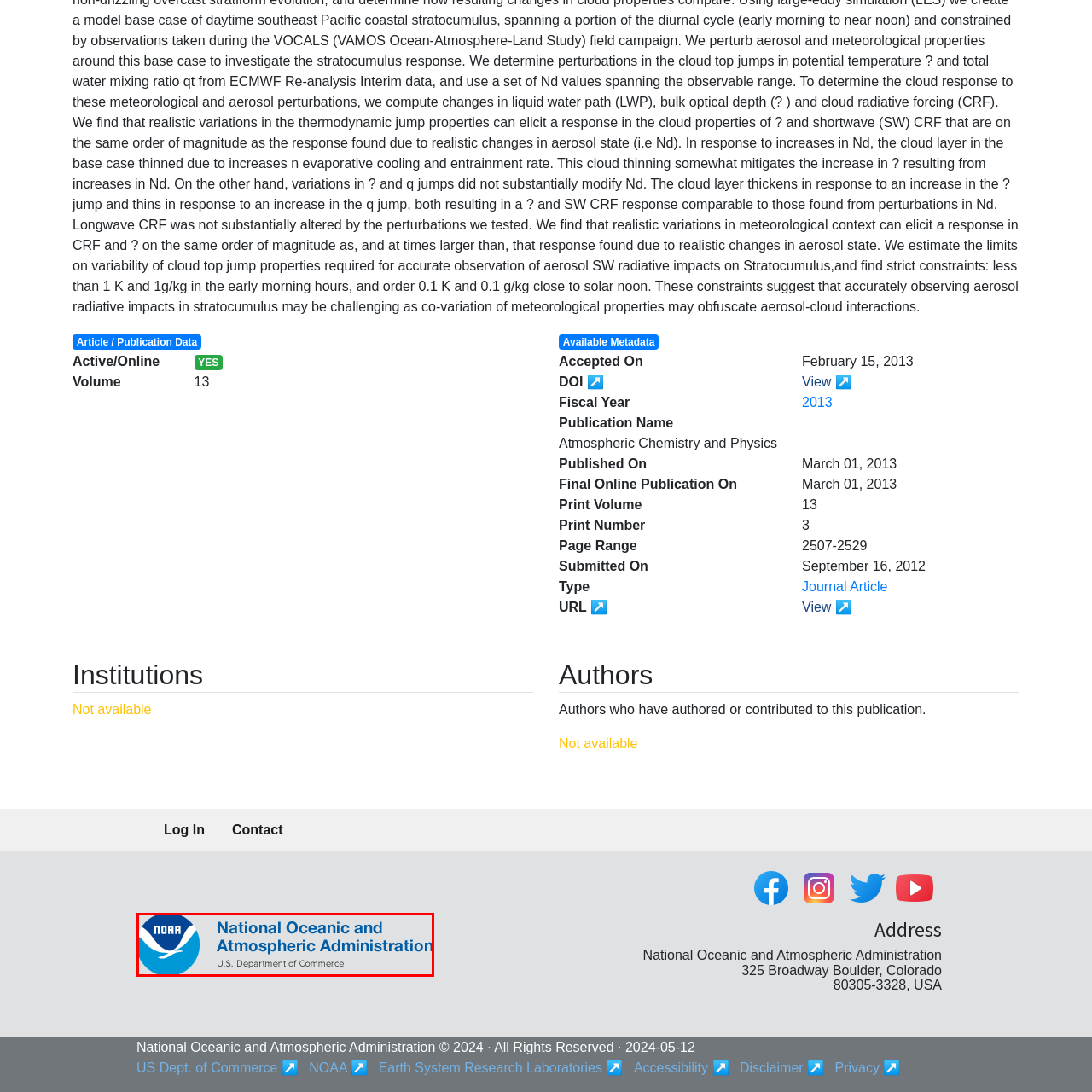Please provide a thorough description of the image inside the red frame.

The image features the logo and name of the National Oceanic and Atmospheric Administration (NOAA). Positioned alongside the NOAA logo, which prominently displays a stylized white wave and a blue circle, is the full name "National Oceanic and Atmospheric Administration" in bold blue text. Beneath that, the text "U.S. Department of Commerce" is presented in a smaller font, indicating the agency's affiliation with the federal government. This visual representation reflects NOAA's mission to provide critical information about the oceans, atmosphere, and weather, while also emphasizing its role within the Department of Commerce.